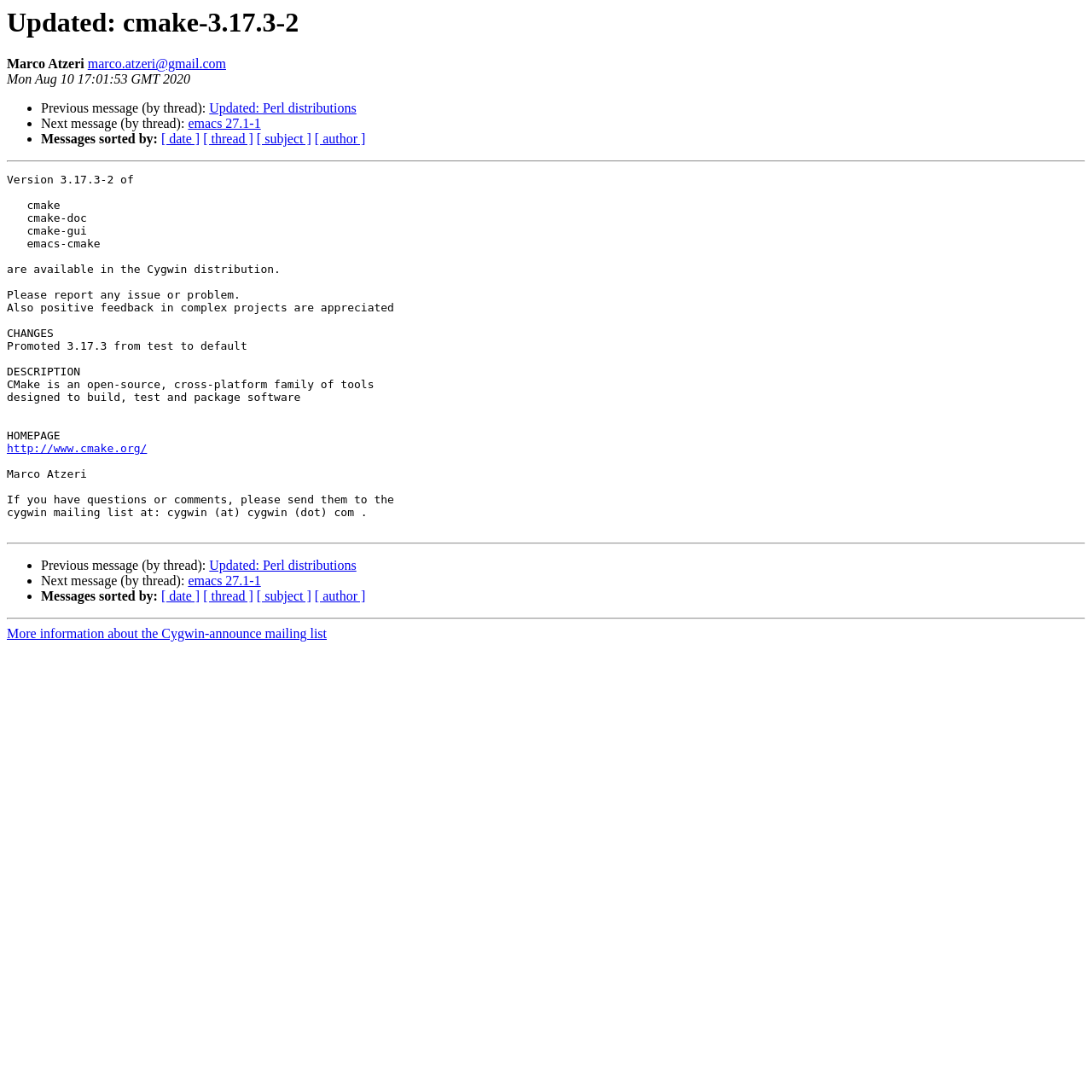Locate the bounding box coordinates of the clickable region to complete the following instruction: "View the previous message in the thread."

[0.192, 0.093, 0.326, 0.106]